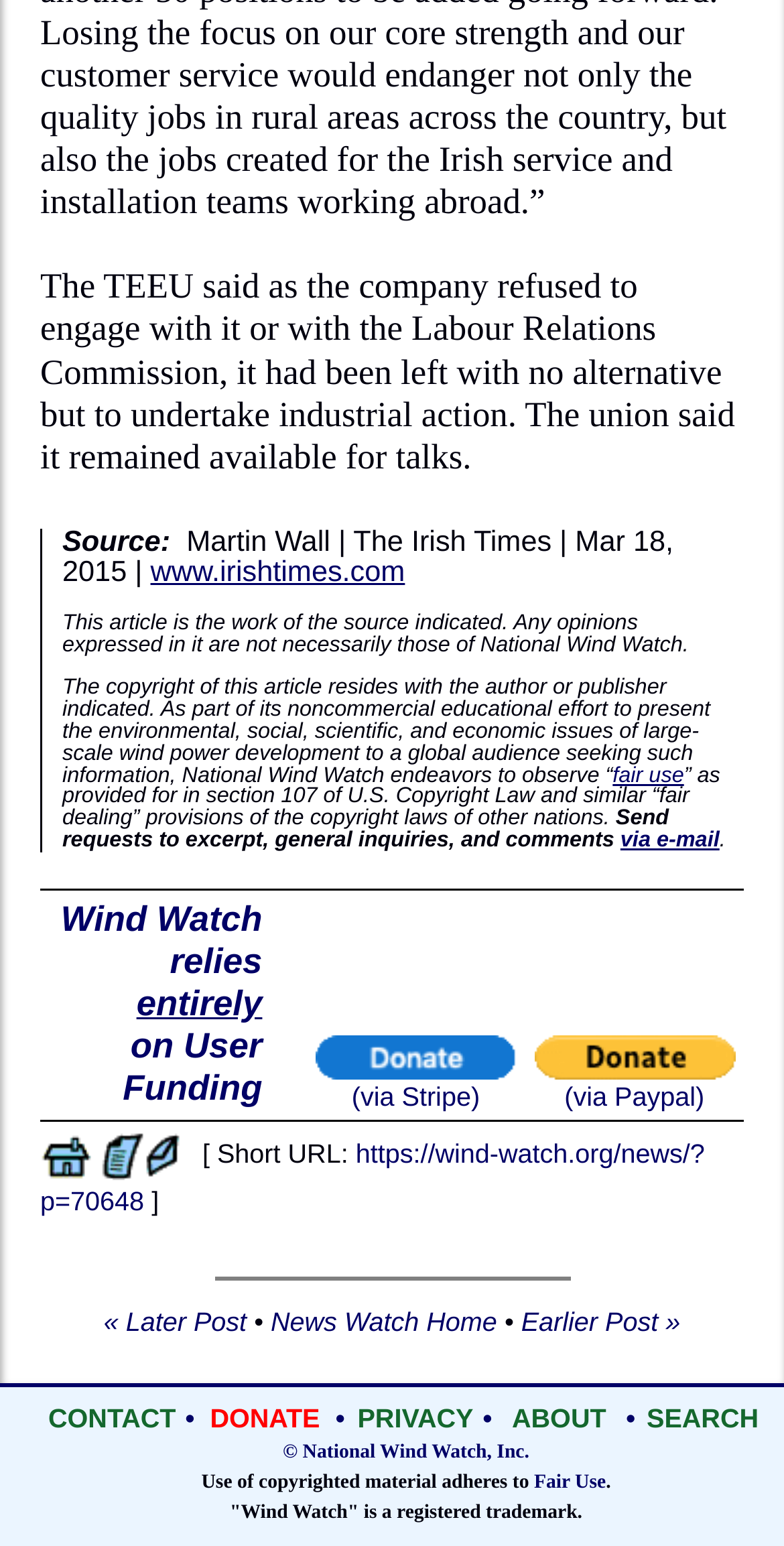Please determine the bounding box coordinates for the UI element described here. Use the format (top-left x, top-left y, bottom-right x, bottom-right y) with values bounded between 0 and 1: © National Wind Watch, Inc.

[0.361, 0.932, 0.675, 0.947]